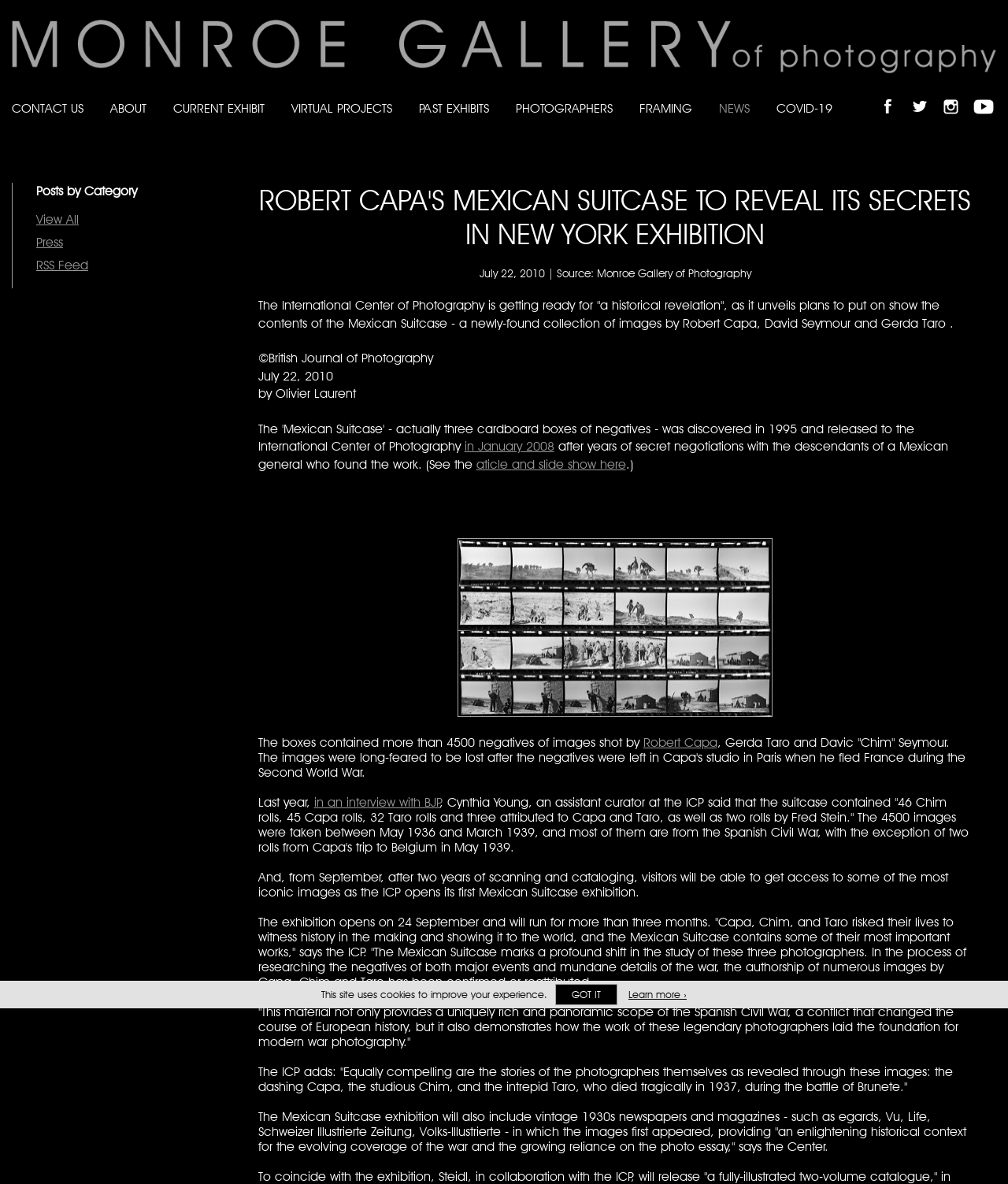Given the description www.listeningtouch.org, predict the bounding box coordinates of the UI element. Ensure the coordinates are in the format (top-left x, top-left y, bottom-right x, bottom-right y) and all values are between 0 and 1.

None